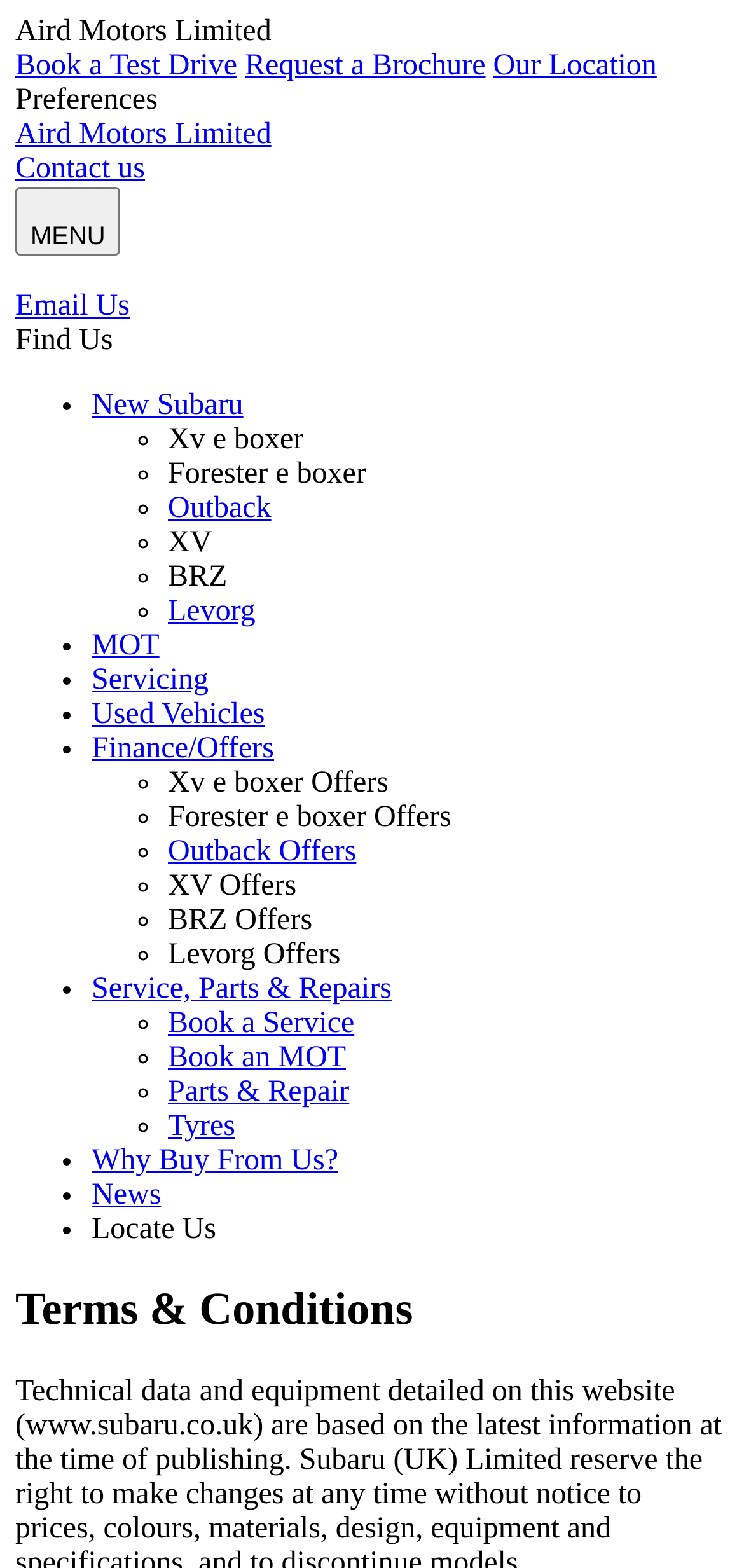Identify the bounding box coordinates of the specific part of the webpage to click to complete this instruction: "Book a Service".

[0.226, 0.642, 0.476, 0.663]